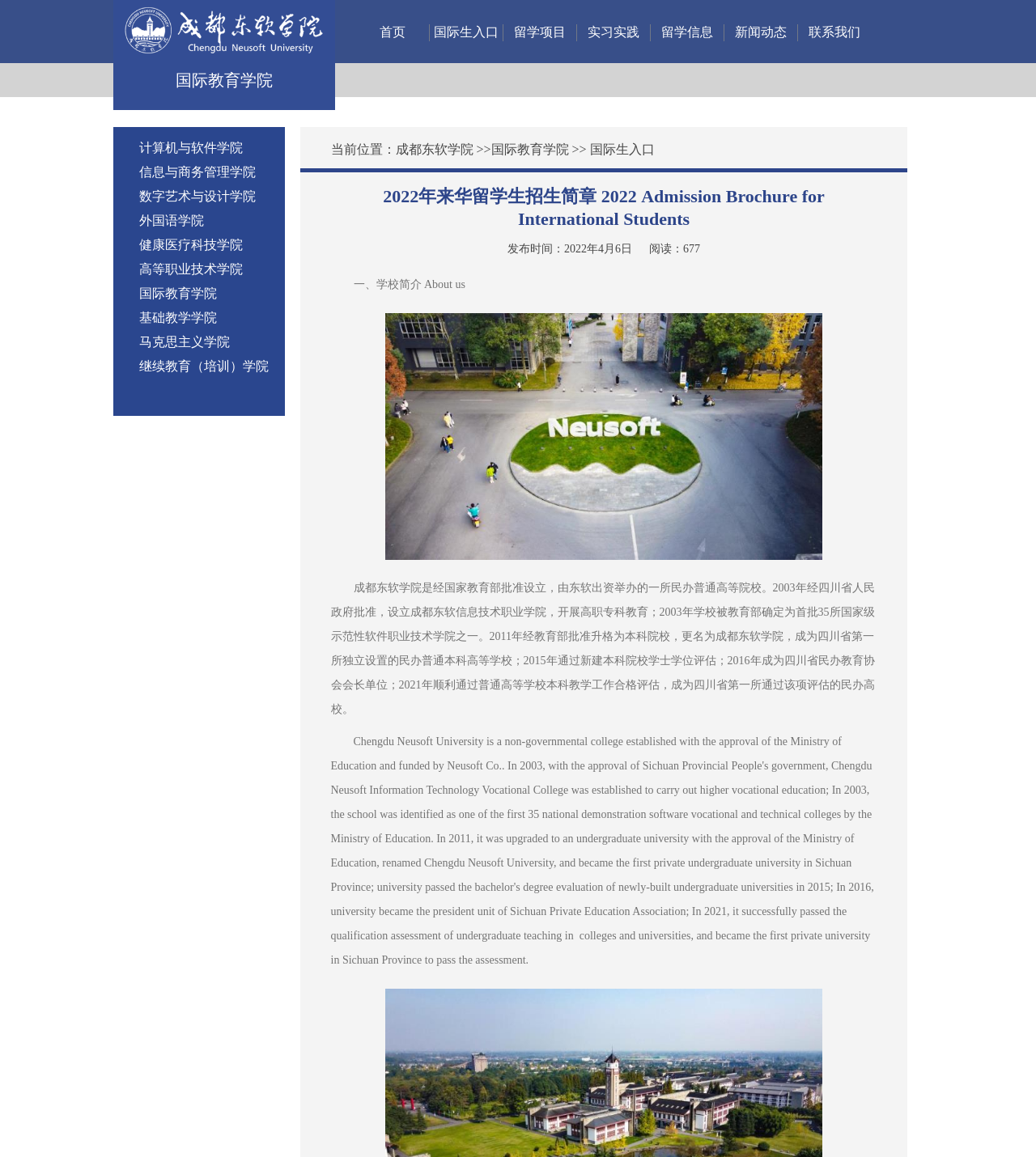Create an elaborate caption for the webpage.

The webpage is about the International Education College of Chengdu Easton Institute, a private university in China. At the top, there is a logo image and a link to the International Education College. Below the logo, there is a navigation menu with links to various sections of the website, including the homepage, international student entrance, study abroad programs, internships, study abroad information, news, and contact us.

To the right of the navigation menu, there are links to different colleges within the university, including the Computer and Software College, Information and Business Management College, Digital Art and Design College, Foreign Language College, Health and Medical Technology College, Higher Vocational and Technical College, International Education College, Basic Teaching College, Marxism College, and Continuing Education College.

Below the navigation menu, there is a breadcrumb trail showing the current location, with links to the university's homepage and the International Education College. Next to the breadcrumb trail, there is a link to the international student entrance.

The main content of the webpage is a news article about the 2022 admission brochure for international students. The article includes a title, publication date, and a brief introduction. Below the article, there is a section with a heading "About us" and a link to more information. The section provides a brief overview of the university's history, including its establishment, development, and achievements.

There is also an image on the right side of the webpage, which appears to be a banner or a promotional image for the university.